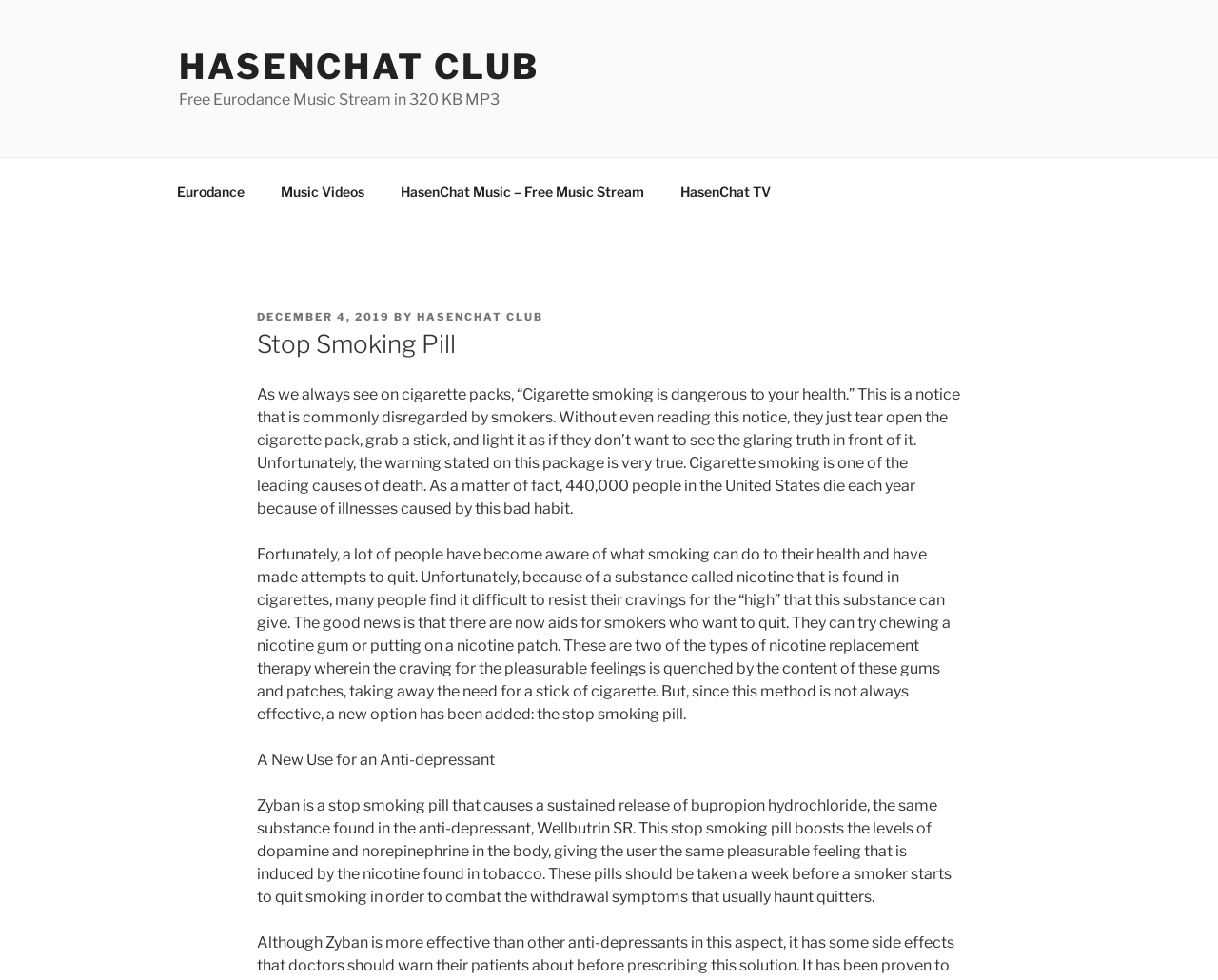Write a detailed summary of the webpage.

The webpage is about a blog post titled "Stop Smoking Pill" on the HasenChat Club website. At the top, there is a link to the website's homepage, "HASENCHAT CLUB", and a static text "Free Eurodance Music Stream in 320 KB MP3". Below this, there is a top menu navigation bar with four links: "Eurodance", "Music Videos", "HasenChat Music – Free Music Stream", and "HasenChat TV".

The main content of the webpage is a blog post about the dangers of smoking and the introduction of a stop smoking pill. The post is divided into several paragraphs, with a heading "Stop Smoking Pill" at the top. The first paragraph discusses how smokers often disregard the warning on cigarette packs about the dangers of smoking. The second paragraph explains the risks of smoking and how many people die each year due to smoking-related illnesses.

The third paragraph talks about how some people have tried to quit smoking but find it difficult due to nicotine addiction. It introduces nicotine replacement therapy as a possible solution. The fourth paragraph discusses a new option, the stop smoking pill, which can help quitters combat withdrawal symptoms.

There are five links on the webpage, including the website's homepage link, the top menu navigation links, and a link to a specific date, "DECEMBER 4, 2019". The webpage does not have any images.